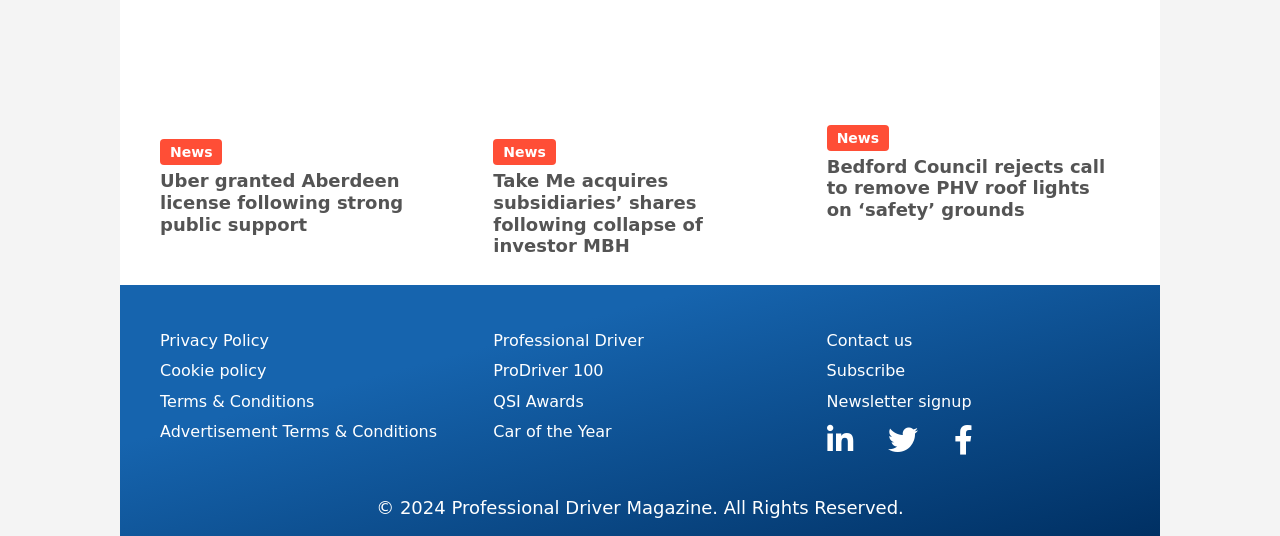Please determine the bounding box coordinates of the element's region to click in order to carry out the following instruction: "Contact us". The coordinates should be four float numbers between 0 and 1, i.e., [left, top, right, bottom].

[0.646, 0.606, 0.875, 0.661]